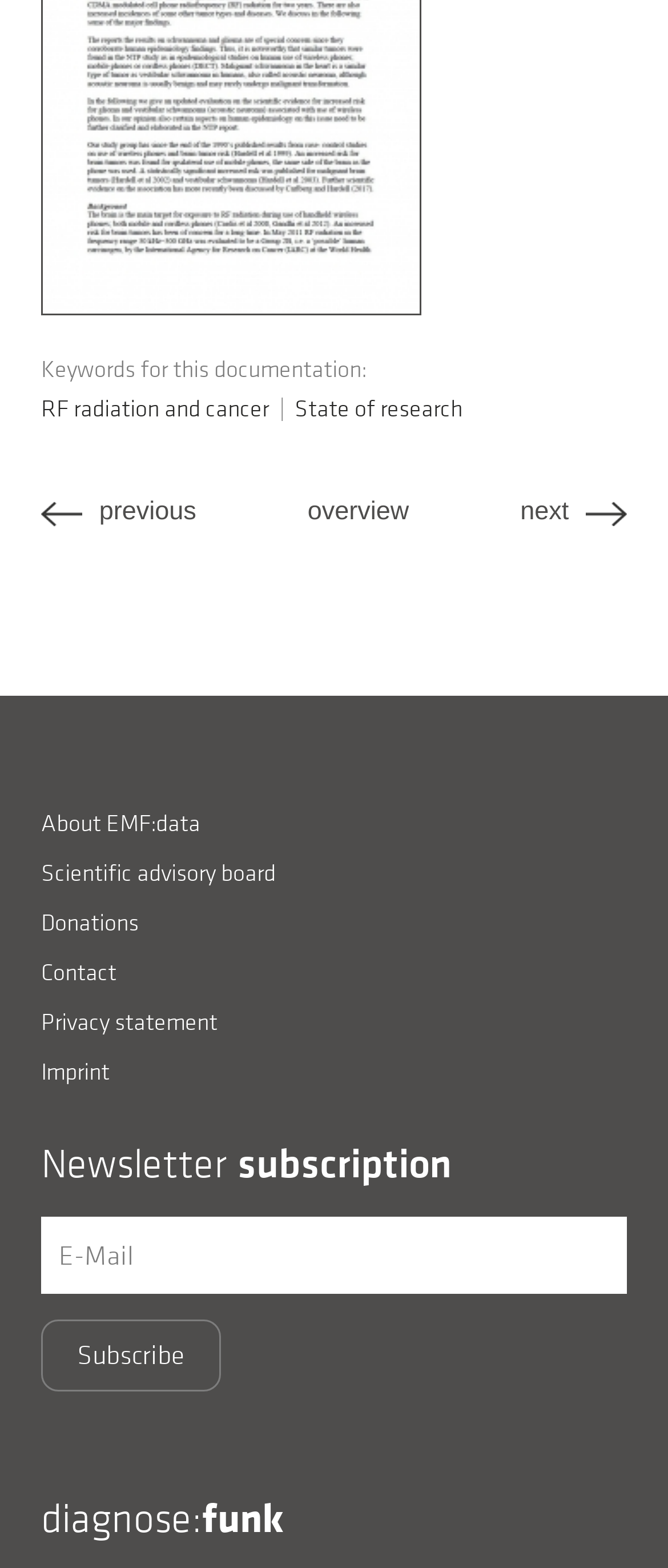Pinpoint the bounding box coordinates of the area that must be clicked to complete this instruction: "go to about EMF:data page".

[0.061, 0.515, 0.3, 0.536]